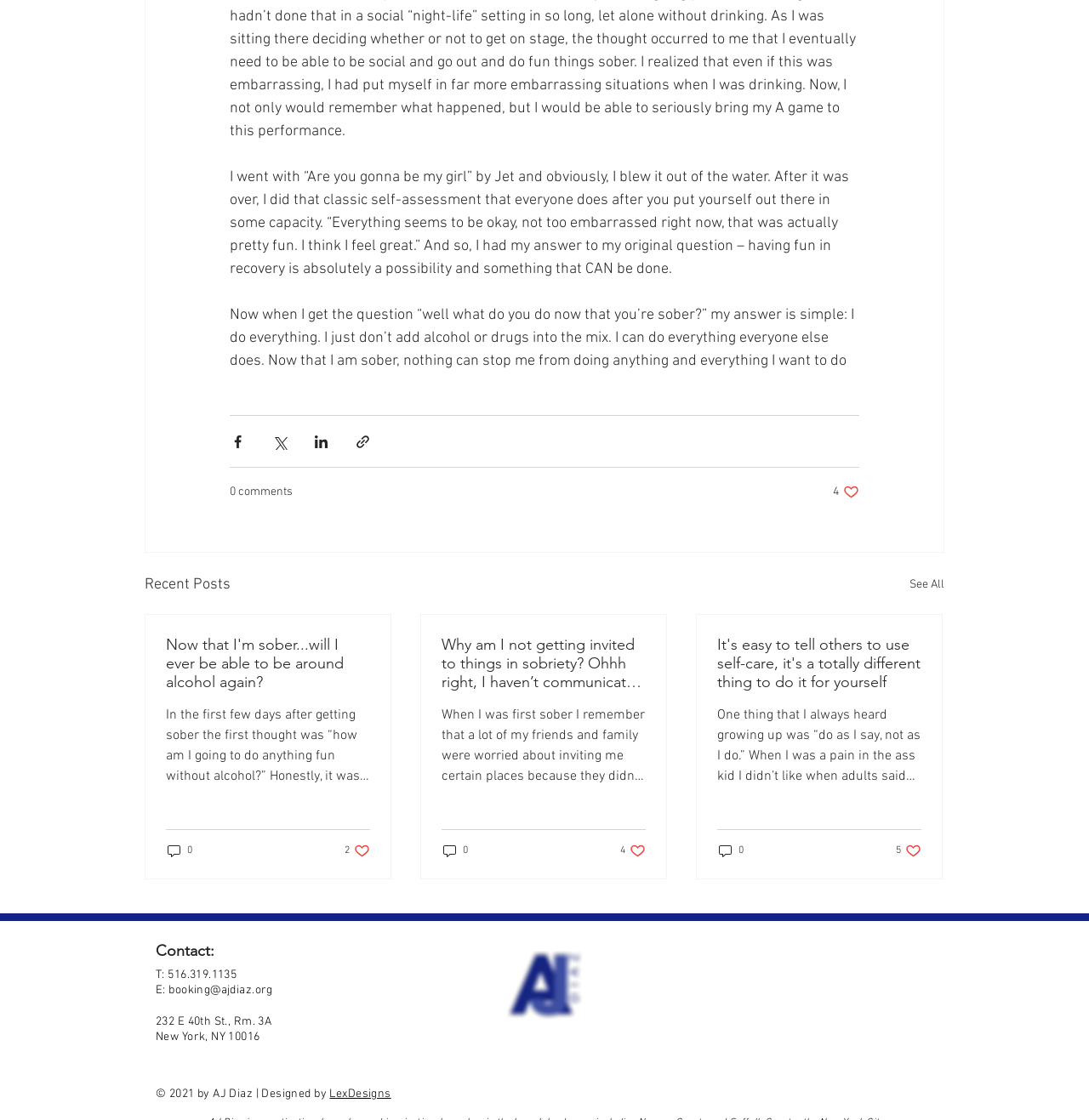Bounding box coordinates are specified in the format (top-left x, top-left y, bottom-right x, bottom-right y). All values are floating point numbers bounded between 0 and 1. Please provide the bounding box coordinate of the region this sentence describes: Contact:

[0.143, 0.841, 0.197, 0.857]